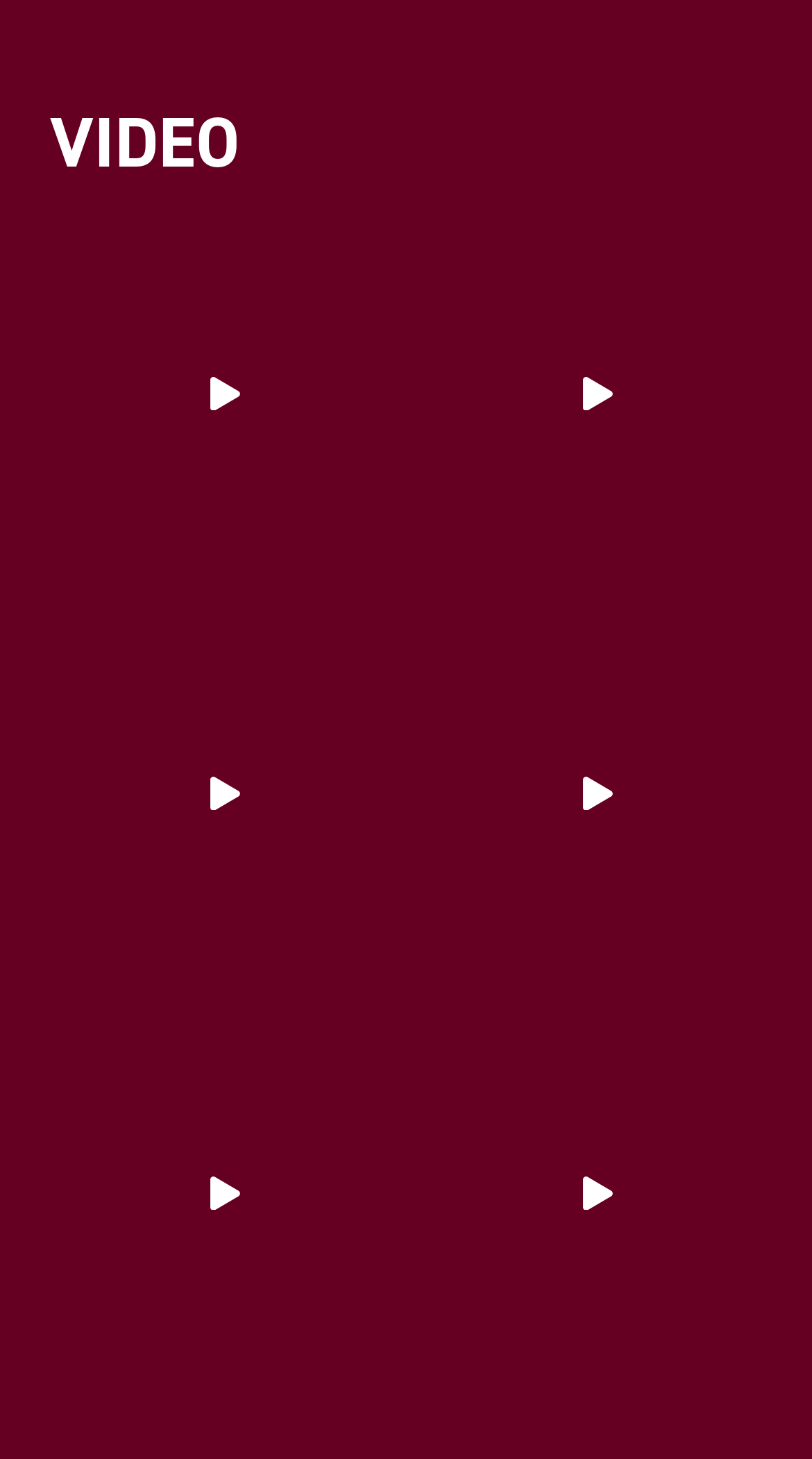Highlight the bounding box of the UI element that corresponds to this description: "Play".

[0.069, 0.153, 0.487, 0.386]